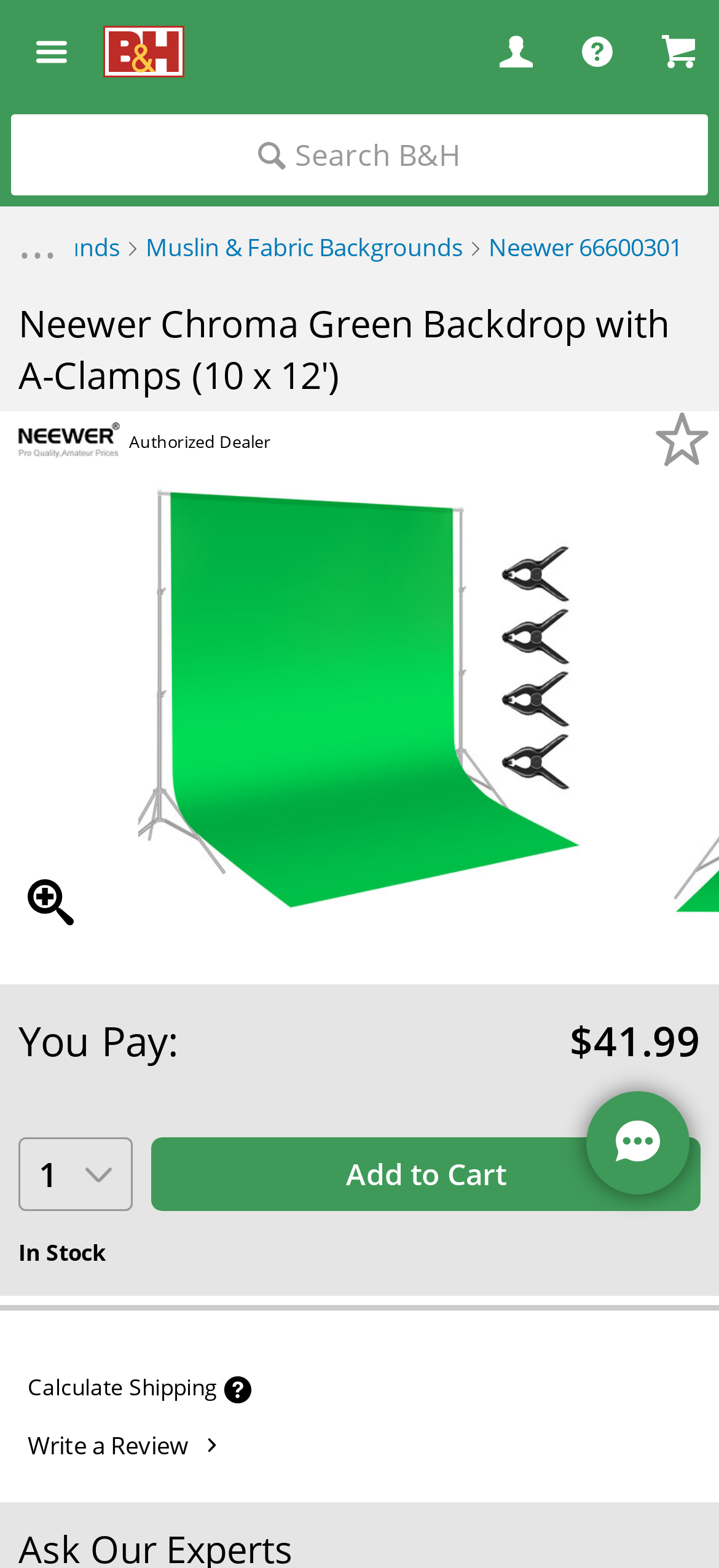Your task is to find and give the main heading text of the webpage.

Neewer Chroma Green Backdrop with A-Clamps (10 x 12')